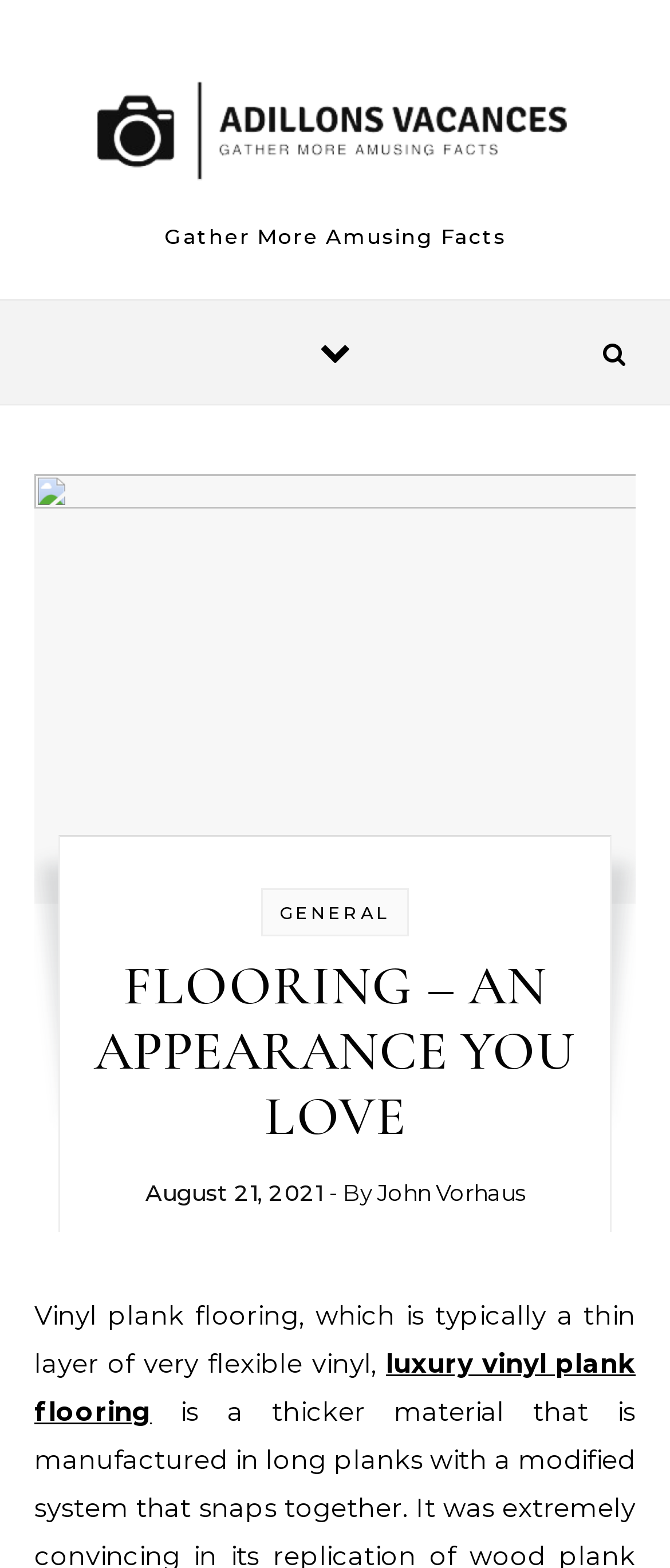Answer in one word or a short phrase: 
What is the type of flooring discussed?

Vinyl plank flooring